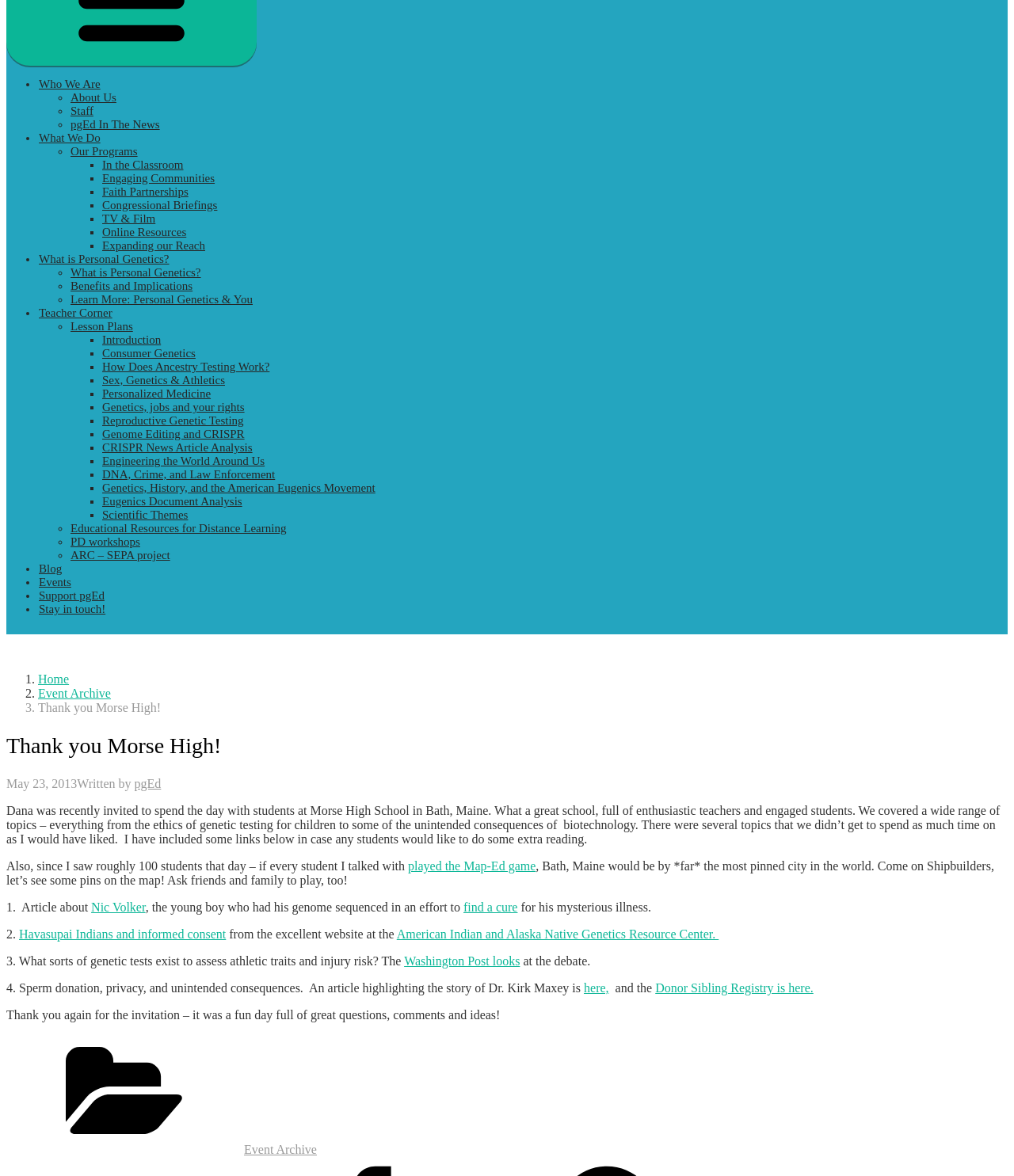What is the organization's name?
Using the information from the image, provide a comprehensive answer to the question.

The organization's name can be found in the link 'Who We Are' which has a popup menu expanded to False, and also in the link 'pgEd' under the heading 'Thank you Morse High!'.